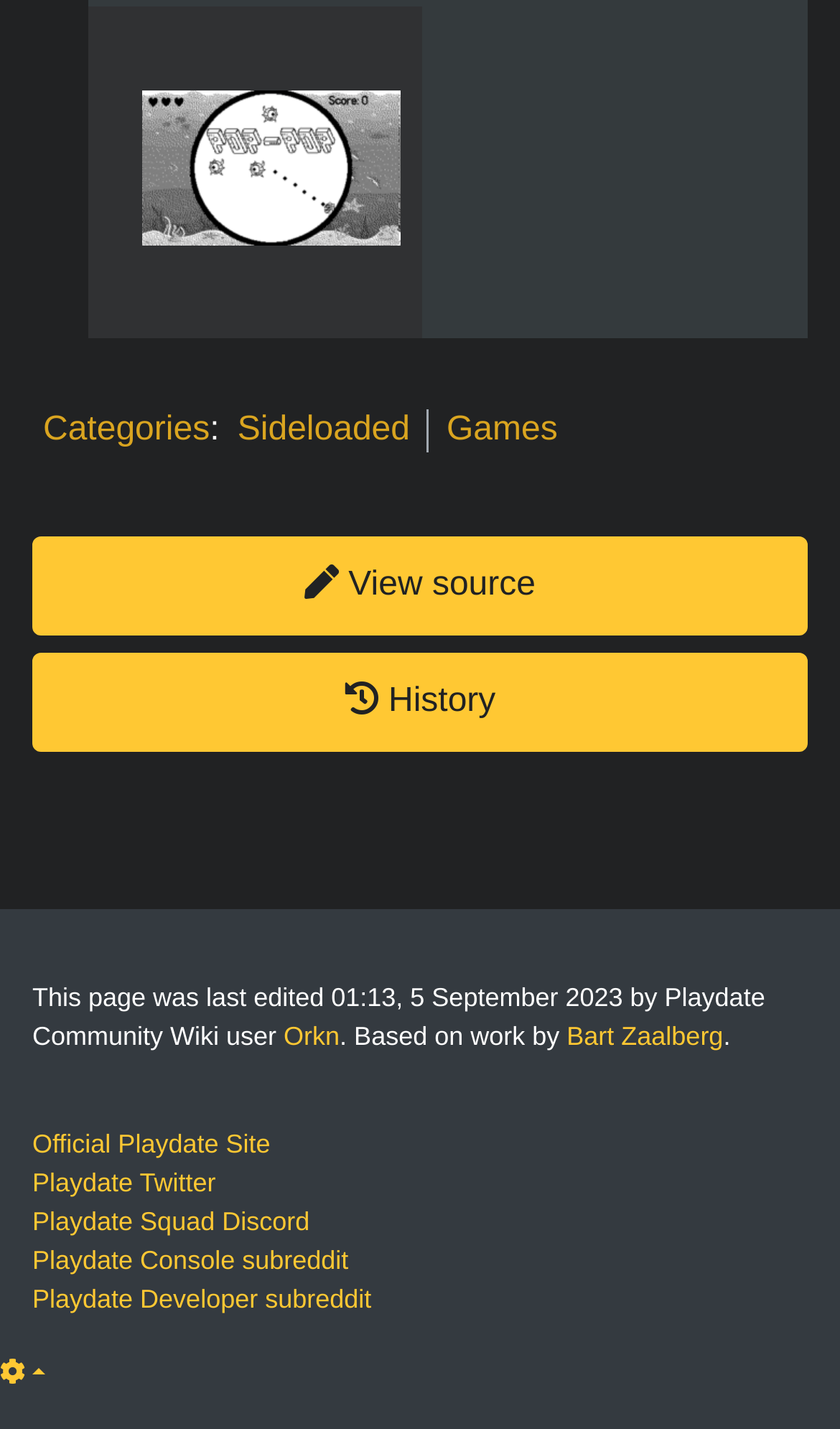What is the last edited time of the page?
Refer to the image and give a detailed answer to the question.

The last edited time of the page is indicated by the StaticText 'This page was last edited 01:13, 5 September 2023 by Playdate Community Wiki user' with bounding box coordinates [0.038, 0.687, 0.911, 0.736]